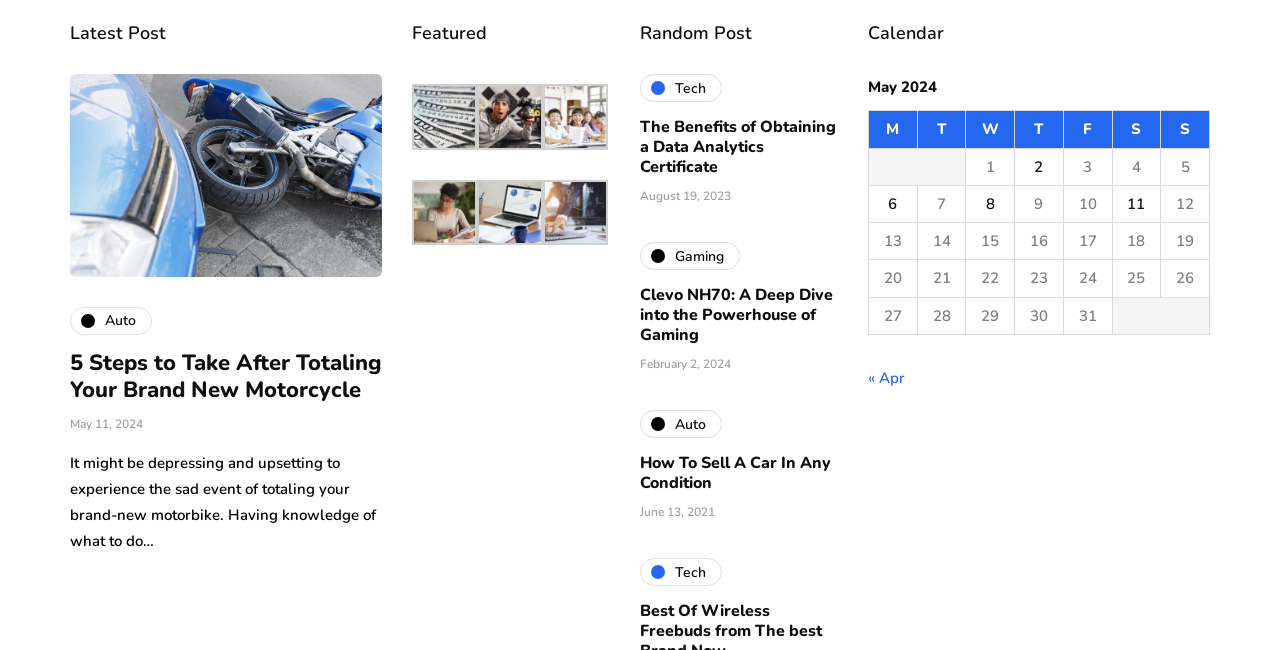Locate the bounding box coordinates of the clickable part needed for the task: "Click on '5 Steps to Take After Totaling Your Brand New Motorcycle'".

[0.055, 0.535, 0.298, 0.623]